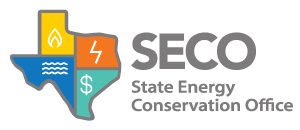What is the acronym for the State Energy Conservation Office?
Answer the question with as much detail as possible.

The logo prominently displays the acronym 'SECO' in bold letters, followed by the full name 'State Energy Conservation Office' in a lighter font.